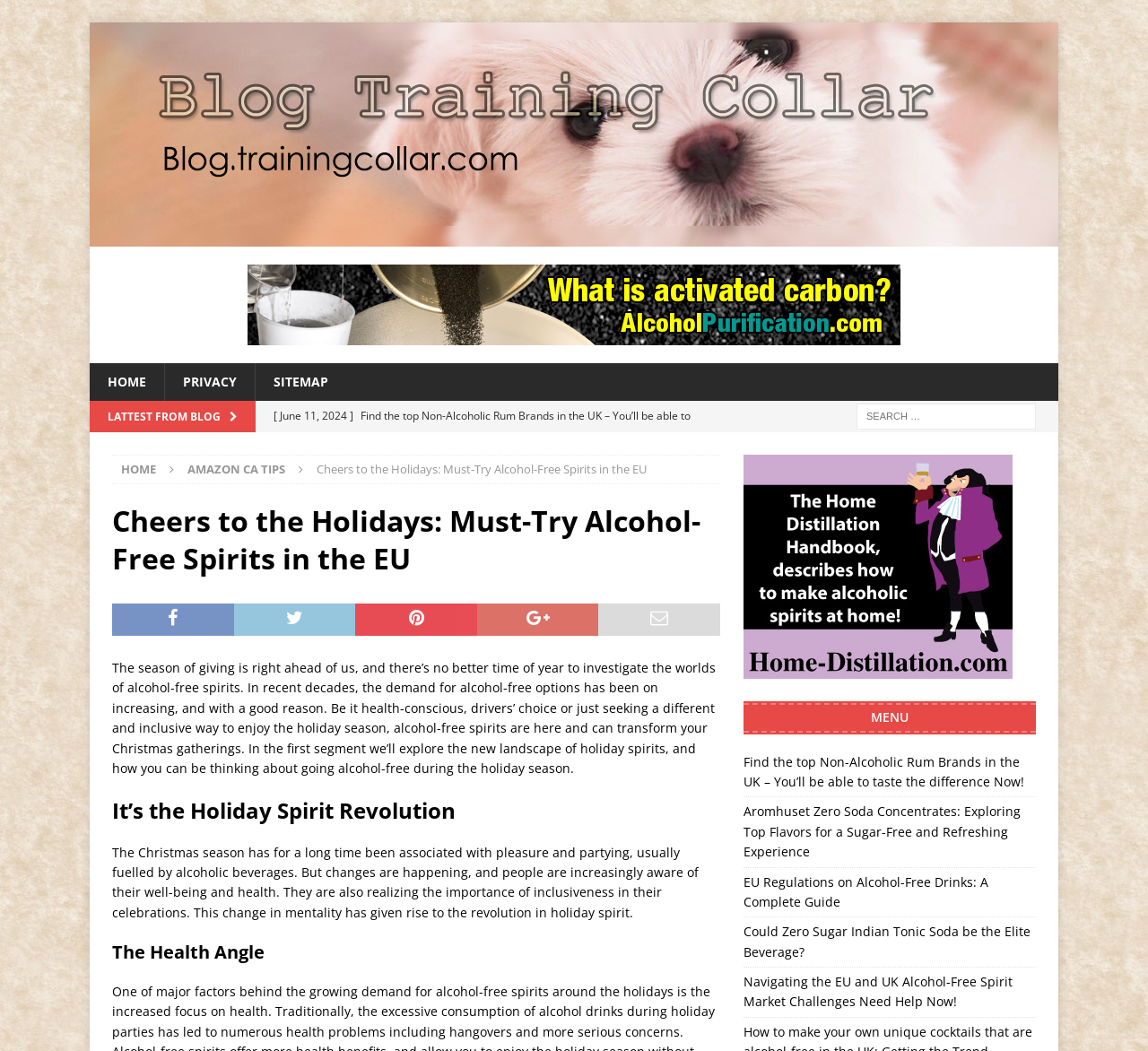Identify the bounding box coordinates of the section that should be clicked to achieve the task described: "Explore the top Non-Alcoholic Rum Brands in the UK".

[0.647, 0.716, 0.892, 0.752]